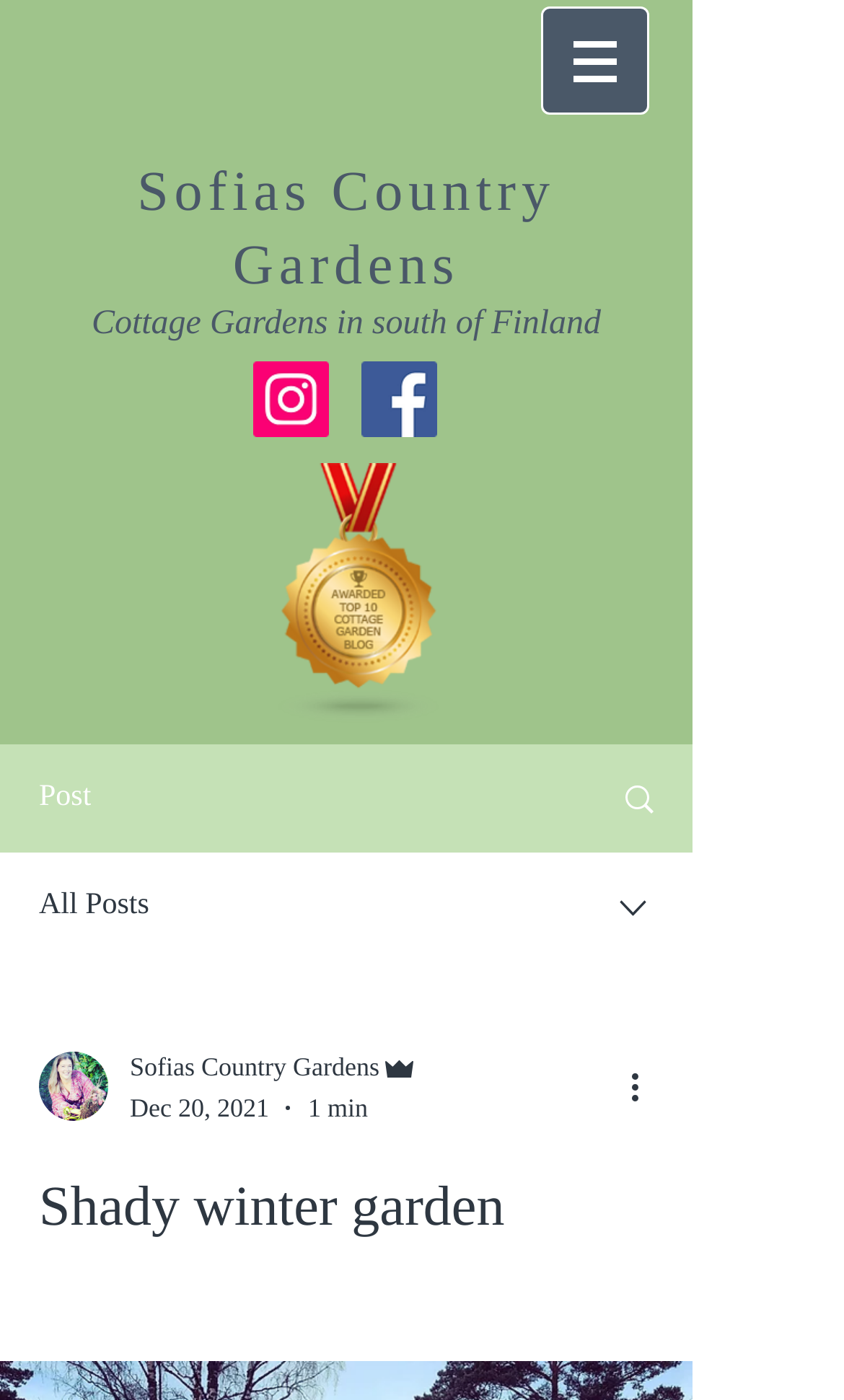Extract the bounding box coordinates for the HTML element that matches this description: "aria-label="Instagram Social Icon"". The coordinates should be four float numbers between 0 and 1, i.e., [left, top, right, bottom].

[0.3, 0.259, 0.39, 0.313]